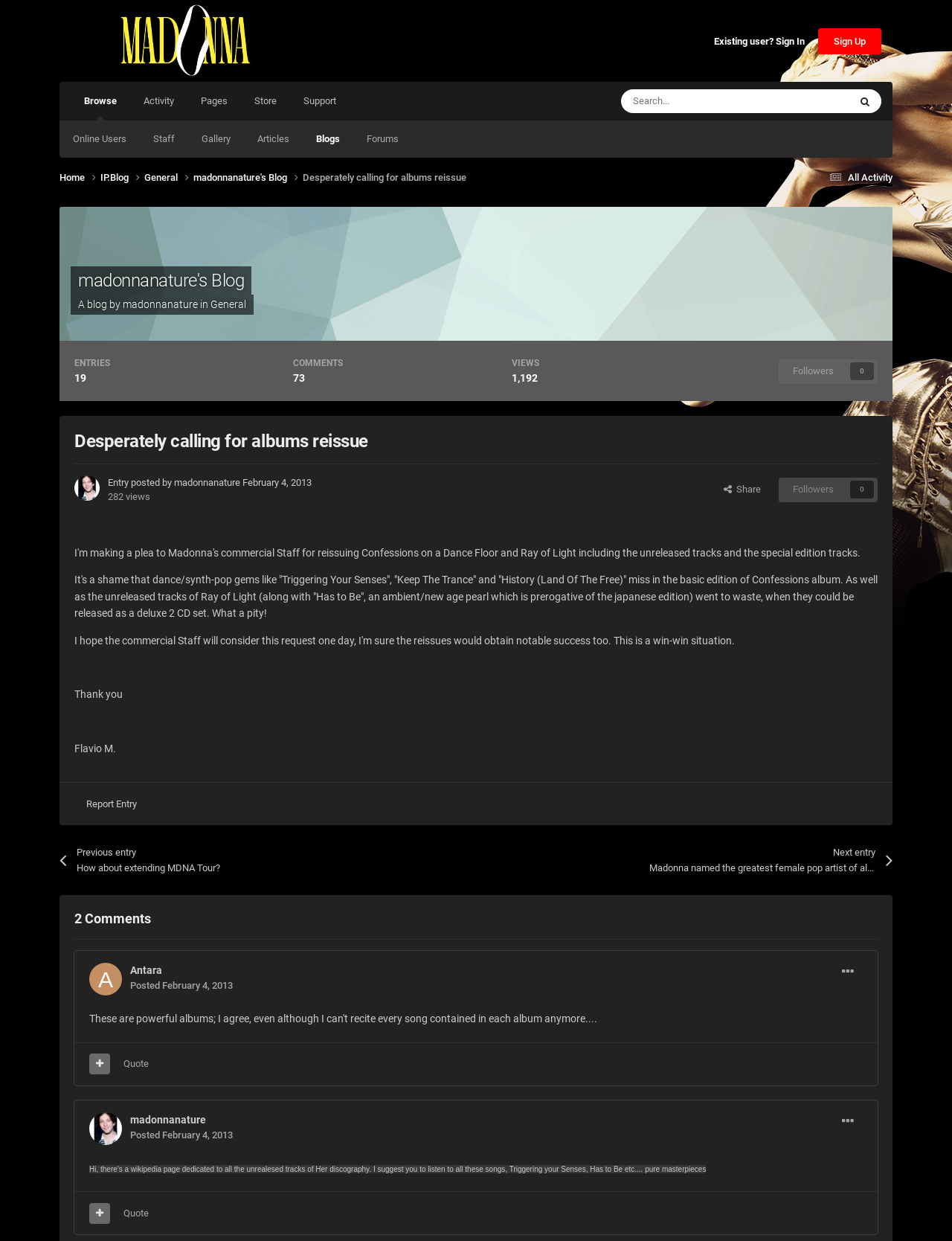Please identify the bounding box coordinates of the region to click in order to complete the task: "View online users". The coordinates must be four float numbers between 0 and 1, specified as [left, top, right, bottom].

[0.062, 0.097, 0.147, 0.127]